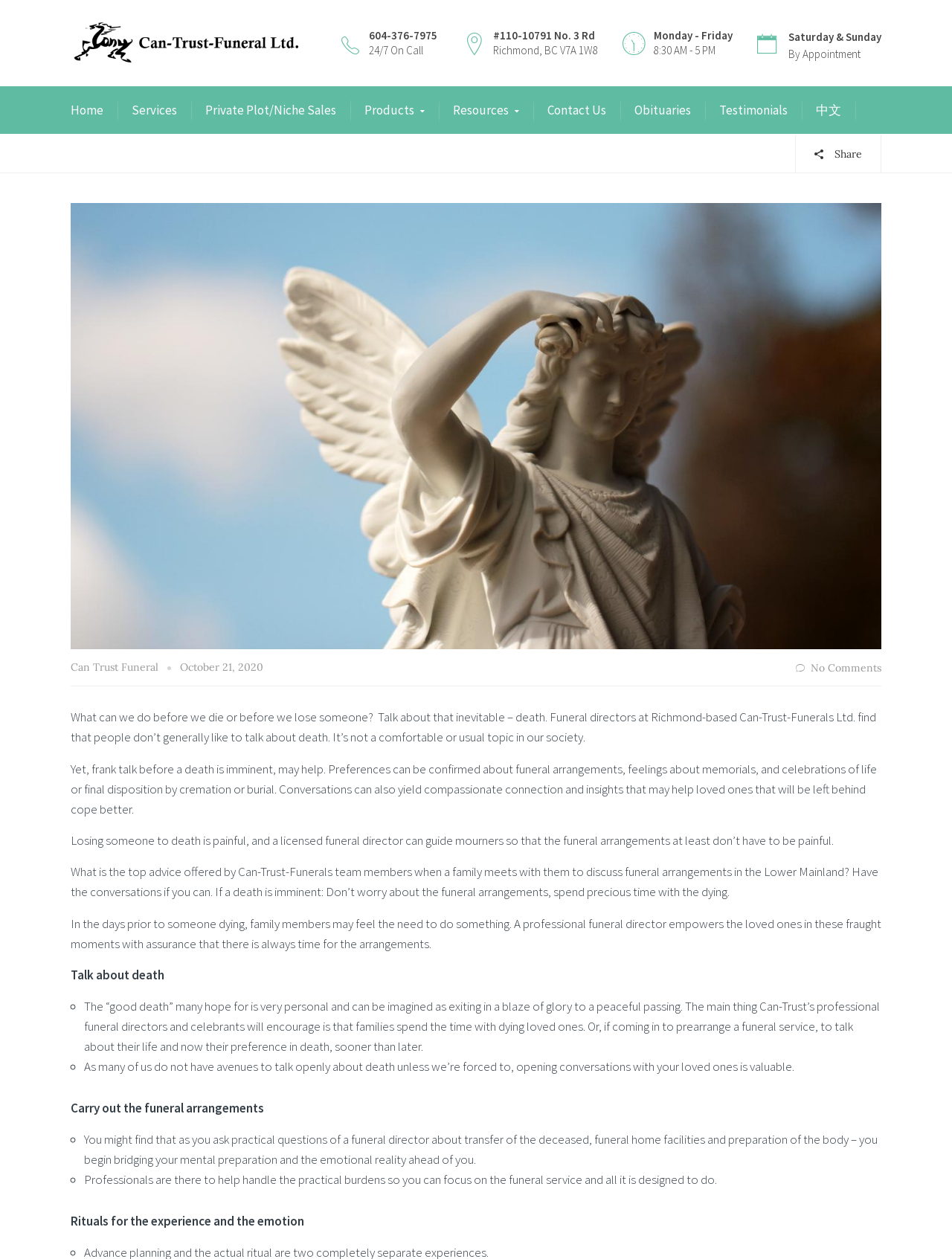Predict the bounding box coordinates of the UI element that matches this description: "TAKE A NEXT STEP". The coordinates should be in the format [left, top, right, bottom] with each value between 0 and 1.

None